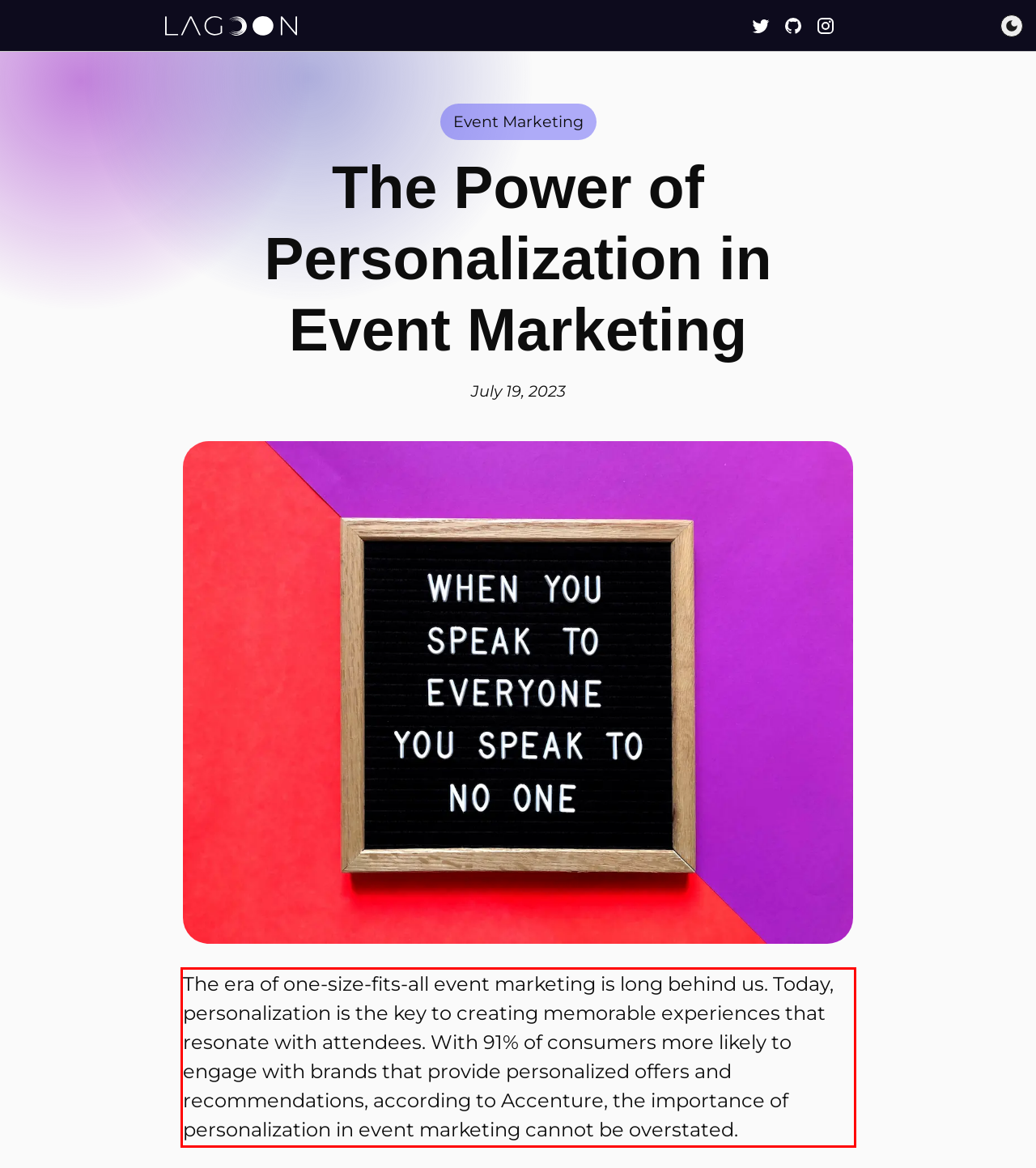Please extract the text content from the UI element enclosed by the red rectangle in the screenshot.

The era of one-size-fits-all event marketing is long behind us. Today, personalization is the key to creating memorable experiences that resonate with attendees. With 91% of consumers more likely to engage with brands that provide personalized offers and recommendations, according to Accenture, the importance of personalization in event marketing cannot be overstated.